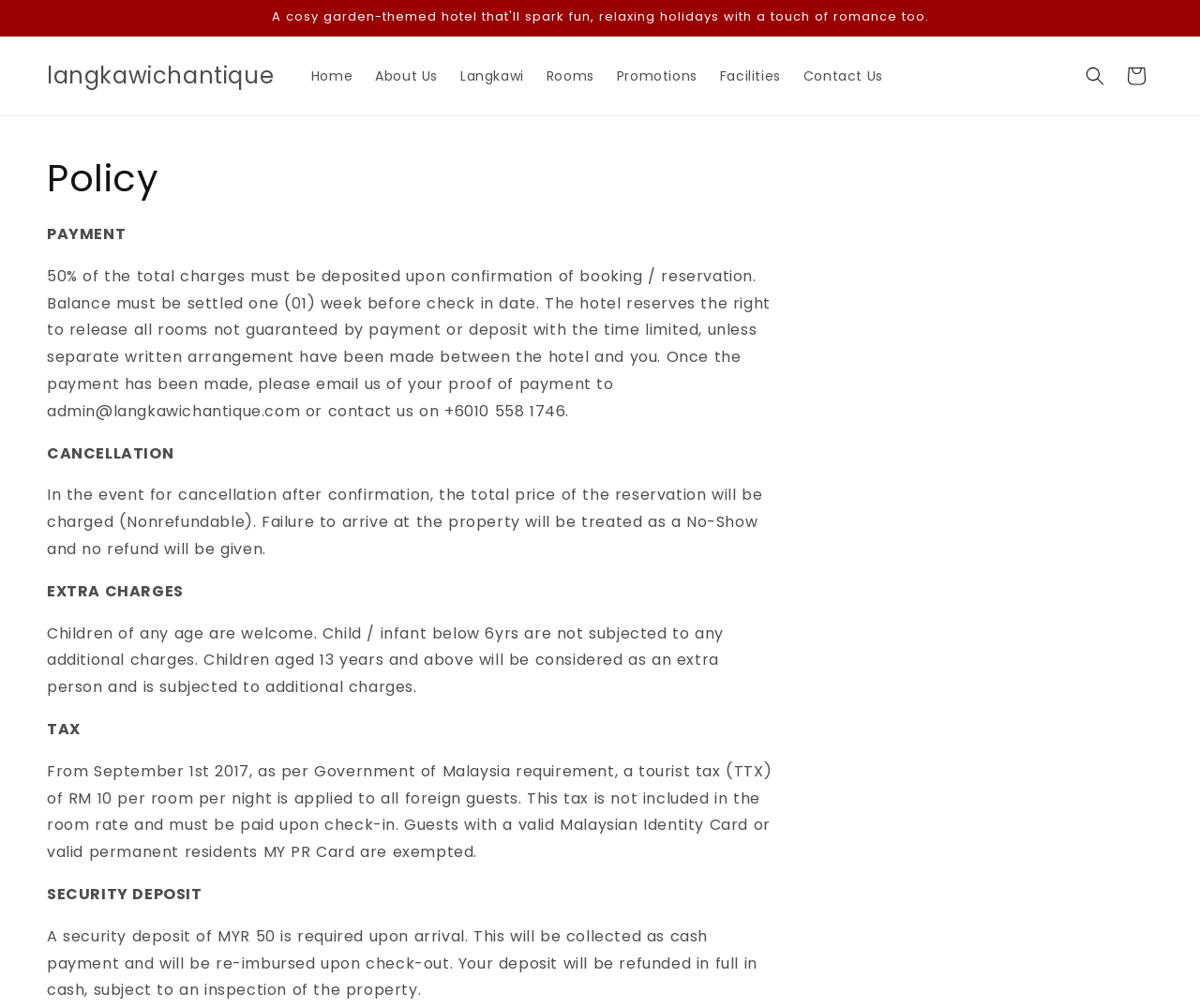What is the security deposit amount?
Carefully examine the image and provide a detailed answer to the question.

As stated on the webpage, a security deposit of MYR 50 is required upon arrival, which will be collected as cash payment and will be refunded in full in cash, subject to an inspection of the property.